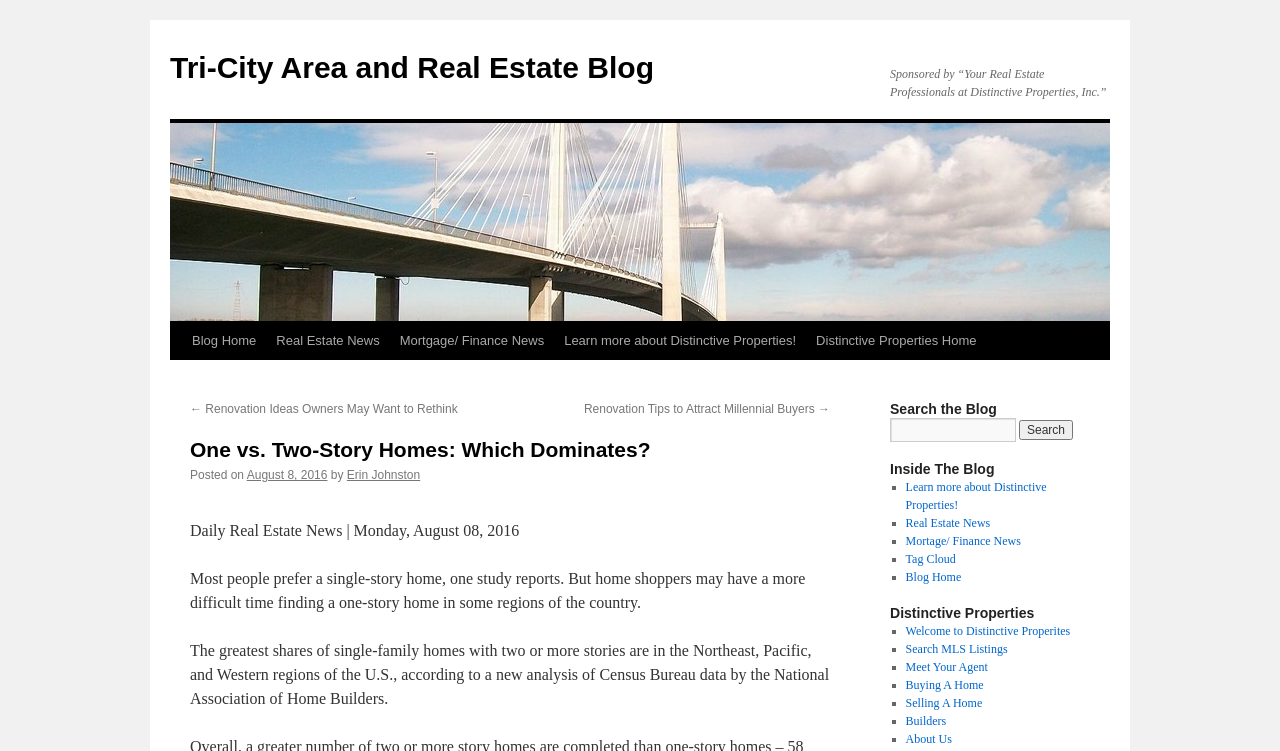Locate the bounding box coordinates of the clickable region to complete the following instruction: "View Real Estate News."

[0.208, 0.429, 0.304, 0.479]